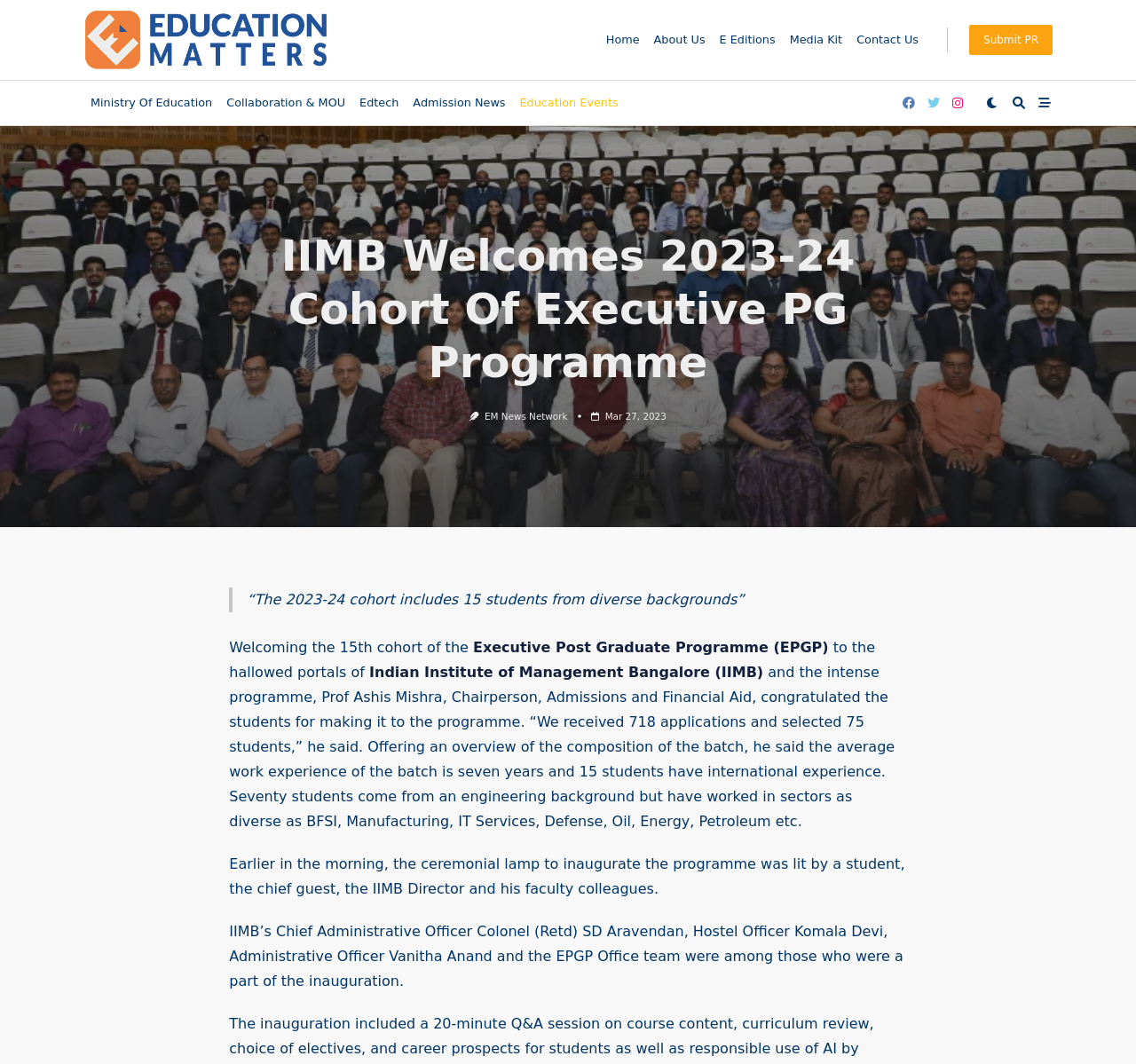Identify the bounding box coordinates for the element you need to click to achieve the following task: "Read Education News". The coordinates must be four float values ranging from 0 to 1, formatted as [left, top, right, bottom].

[0.426, 0.386, 0.5, 0.396]